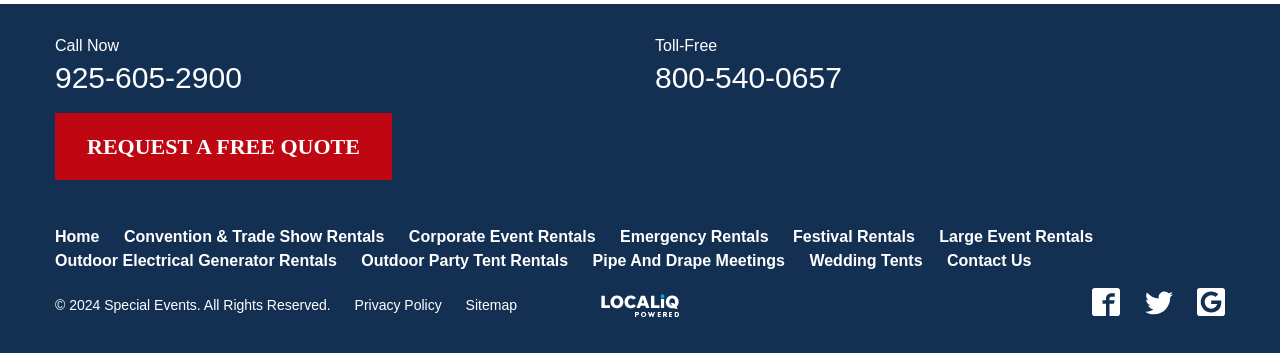Specify the bounding box coordinates of the region I need to click to perform the following instruction: "Contact us". The coordinates must be four float numbers in the range of 0 to 1, i.e., [left, top, right, bottom].

[0.74, 0.707, 0.806, 0.775]